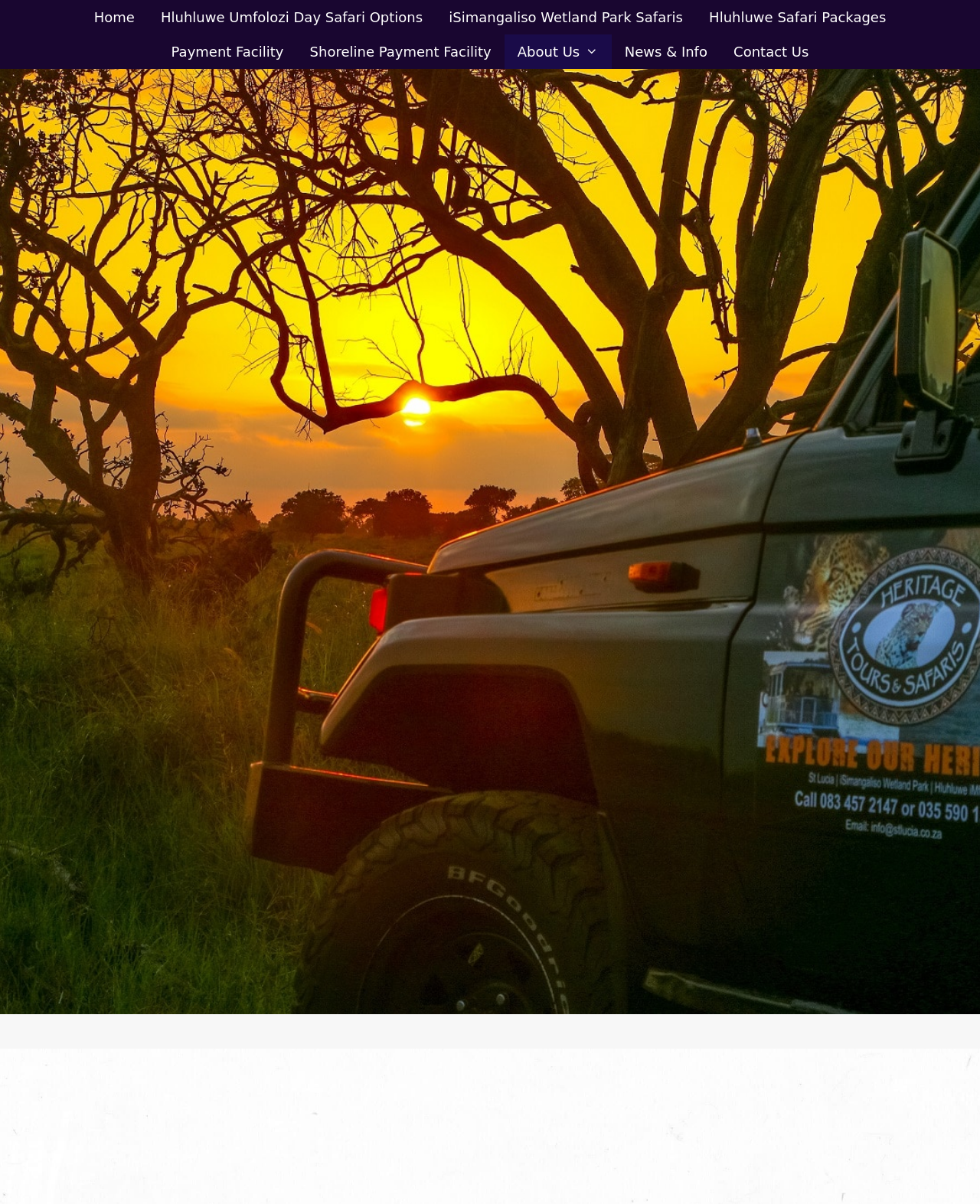Find the bounding box coordinates of the element to click in order to complete the given instruction: "learn about the team."

[0.515, 0.029, 0.624, 0.057]